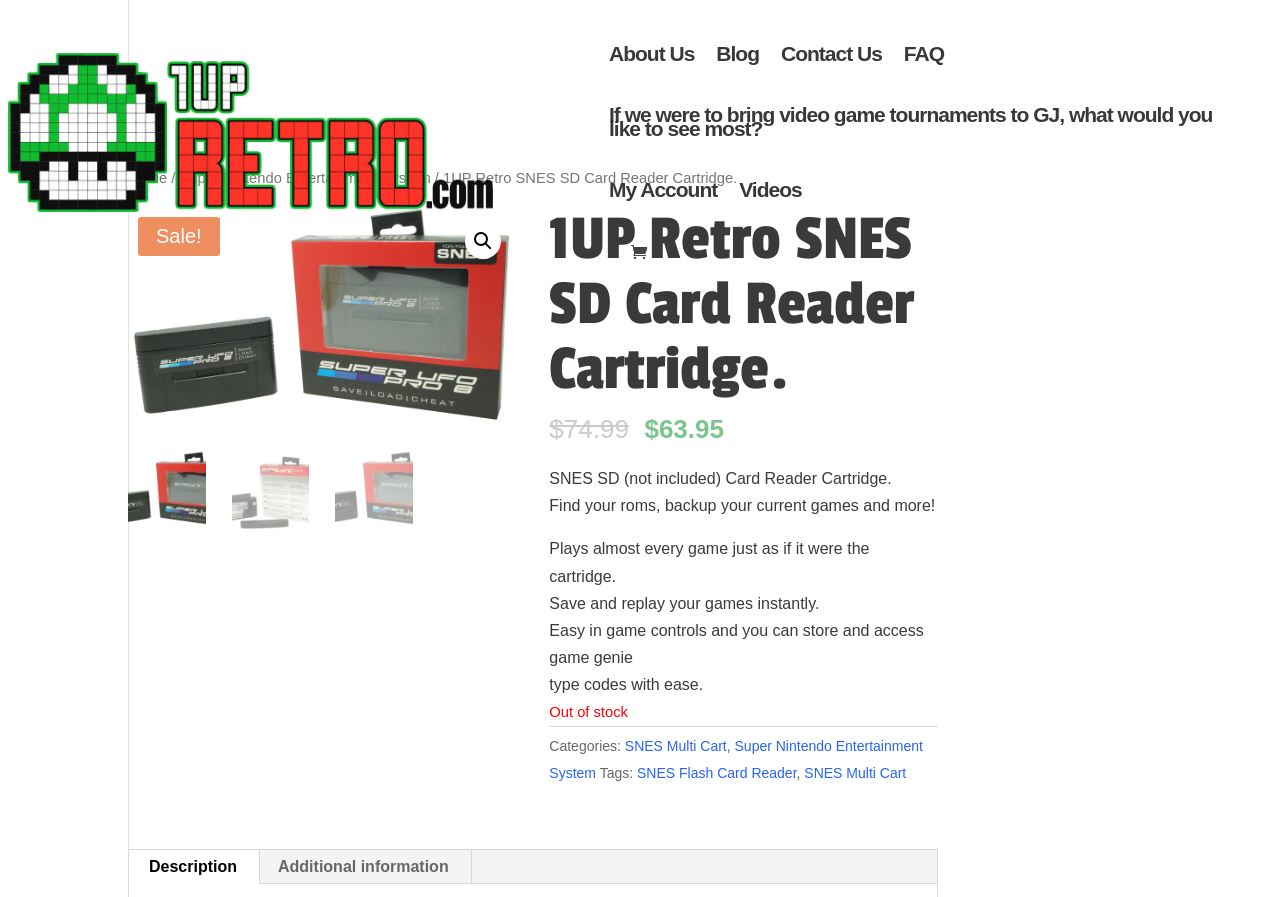Provide the bounding box coordinates of the area you need to click to execute the following instruction: "Go to the home page".

[0.1, 0.19, 0.131, 0.207]